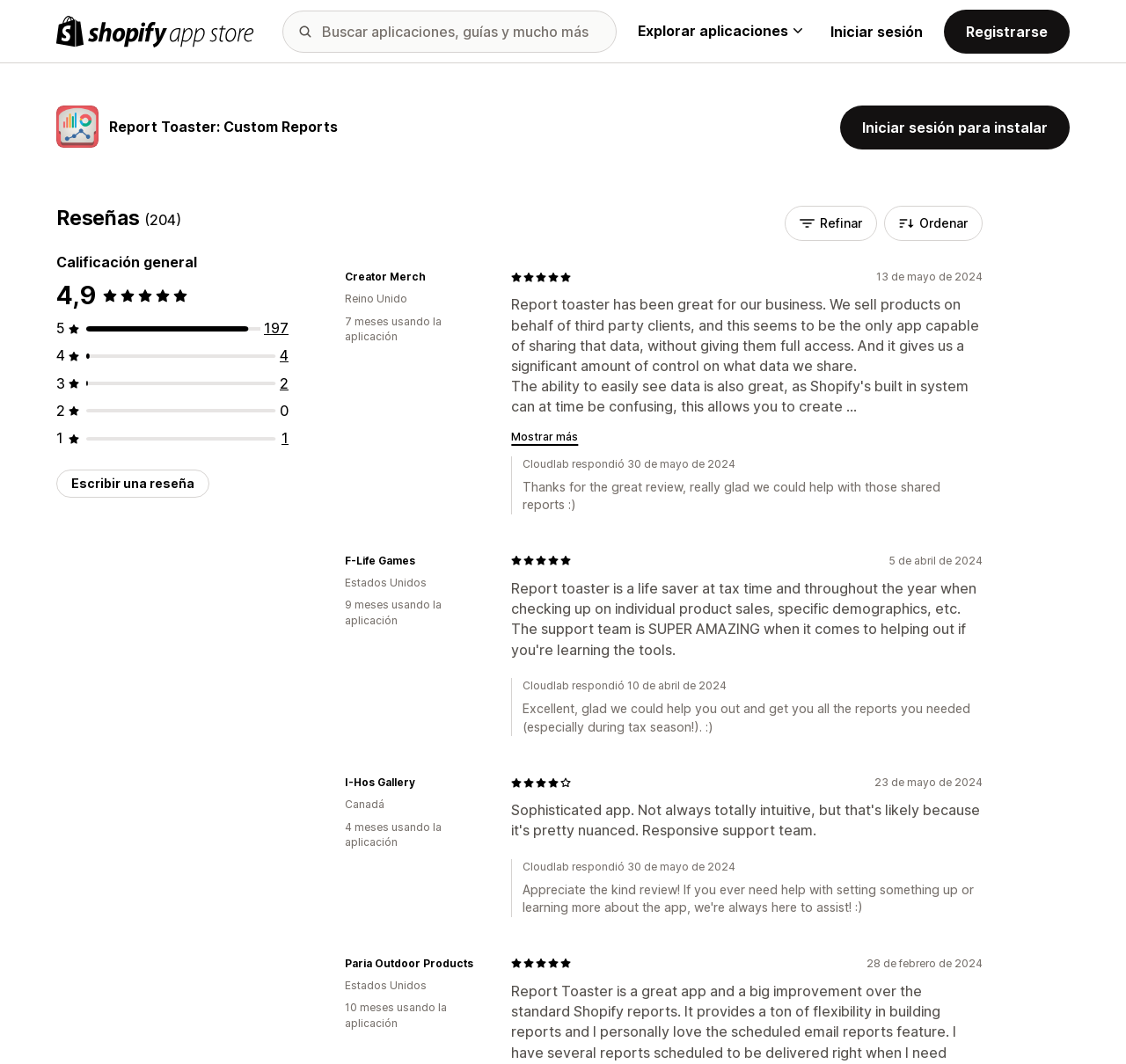What is the country of the reviewer 'Creator Merch'?
Please provide a single word or phrase as the answer based on the screenshot.

Reino Unido